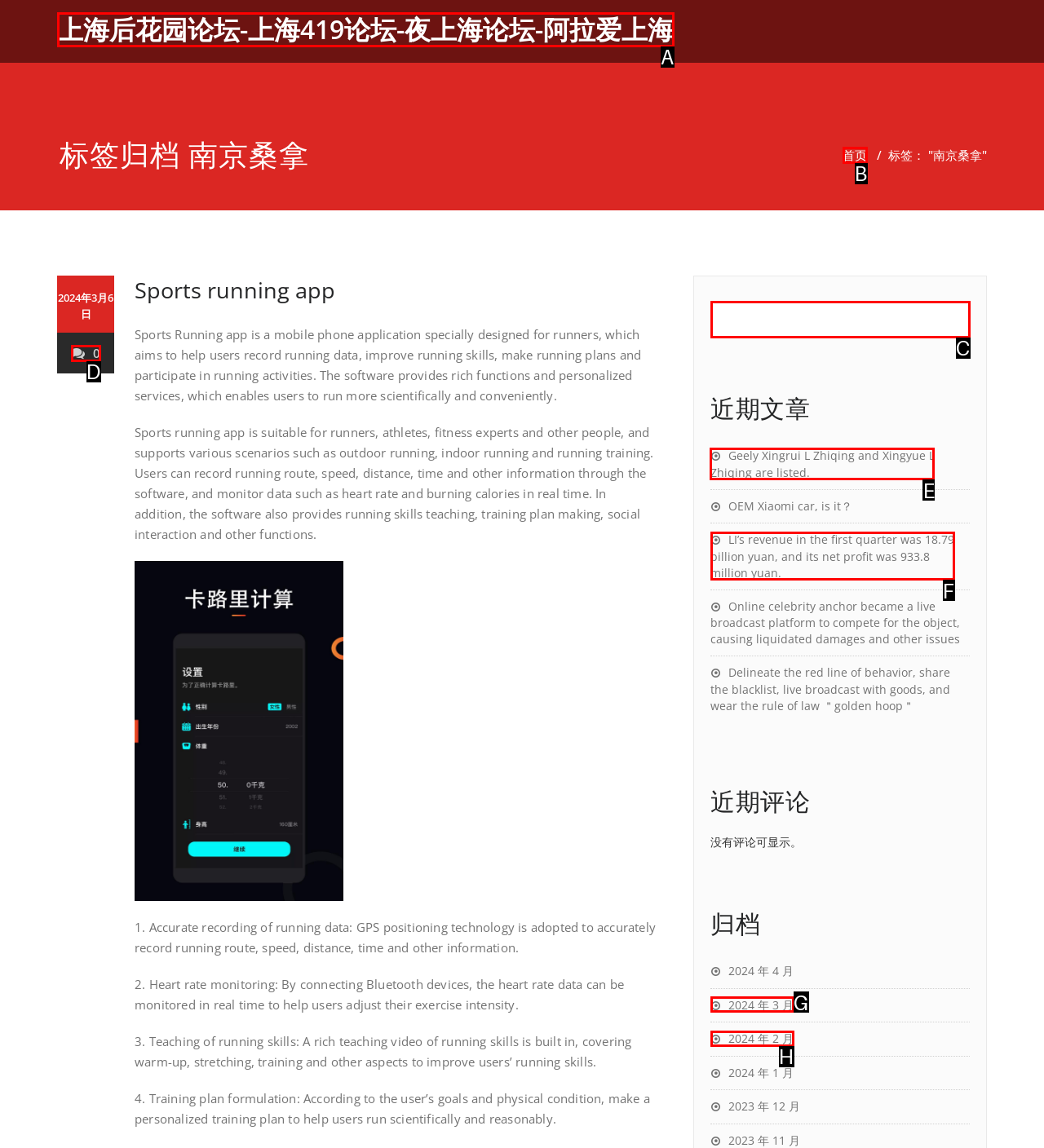Among the marked elements in the screenshot, which letter corresponds to the UI element needed for the task: Read the recent article 'Geely Xingrui L Zhiqing and Xingyue L Zhiqing are listed'?

E